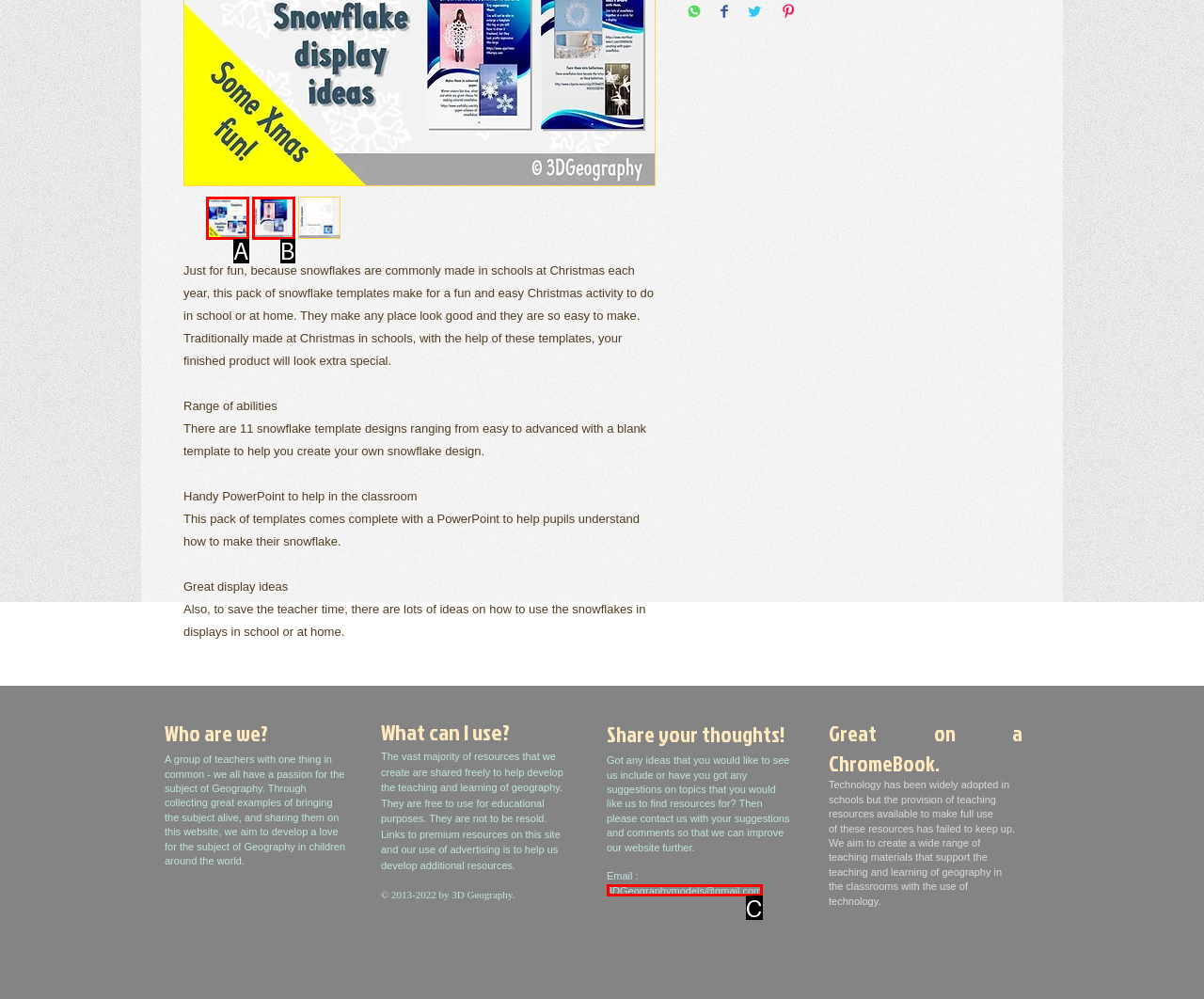Select the HTML element that matches the description: 3DGeographymodels@gmail.com
Respond with the letter of the correct choice from the given options directly.

C